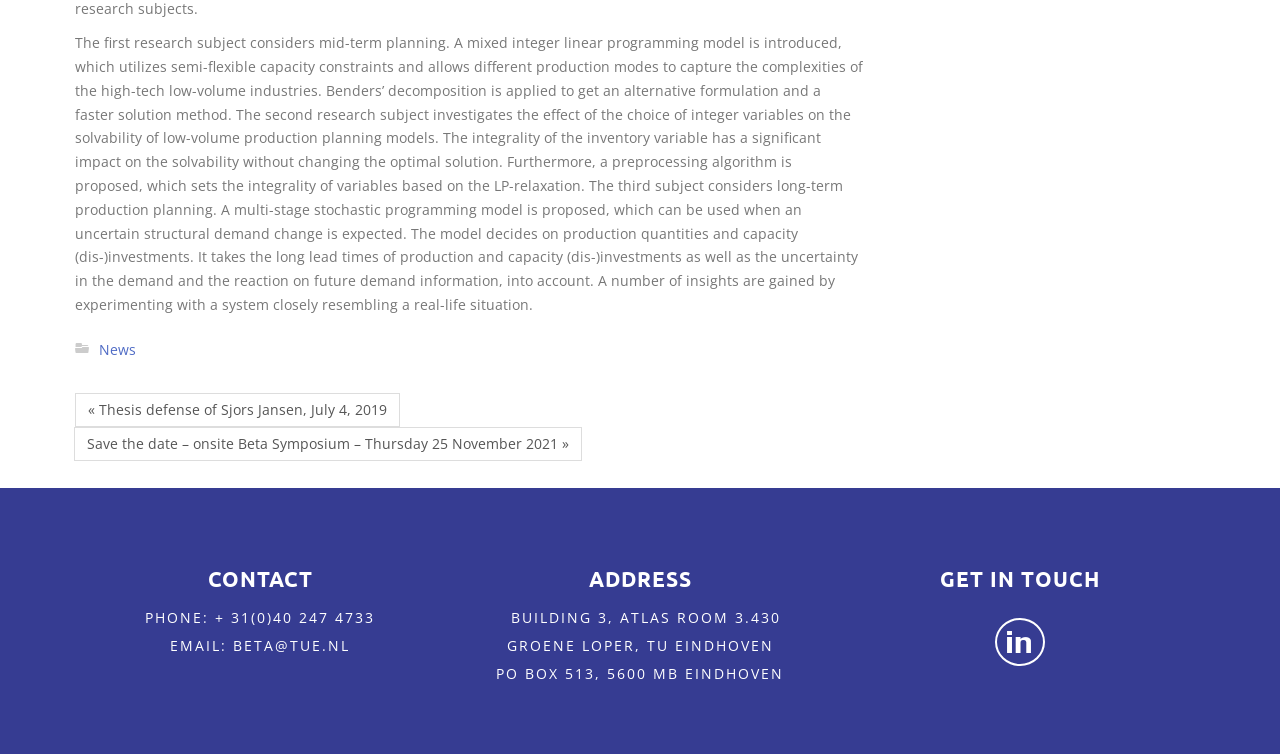Identify the bounding box coordinates for the UI element described as follows: parent_node: GET IN TOUCH. Use the format (top-left x, top-left y, bottom-right x, bottom-right y) and ensure all values are floating point numbers between 0 and 1.

[0.777, 0.819, 0.816, 0.883]